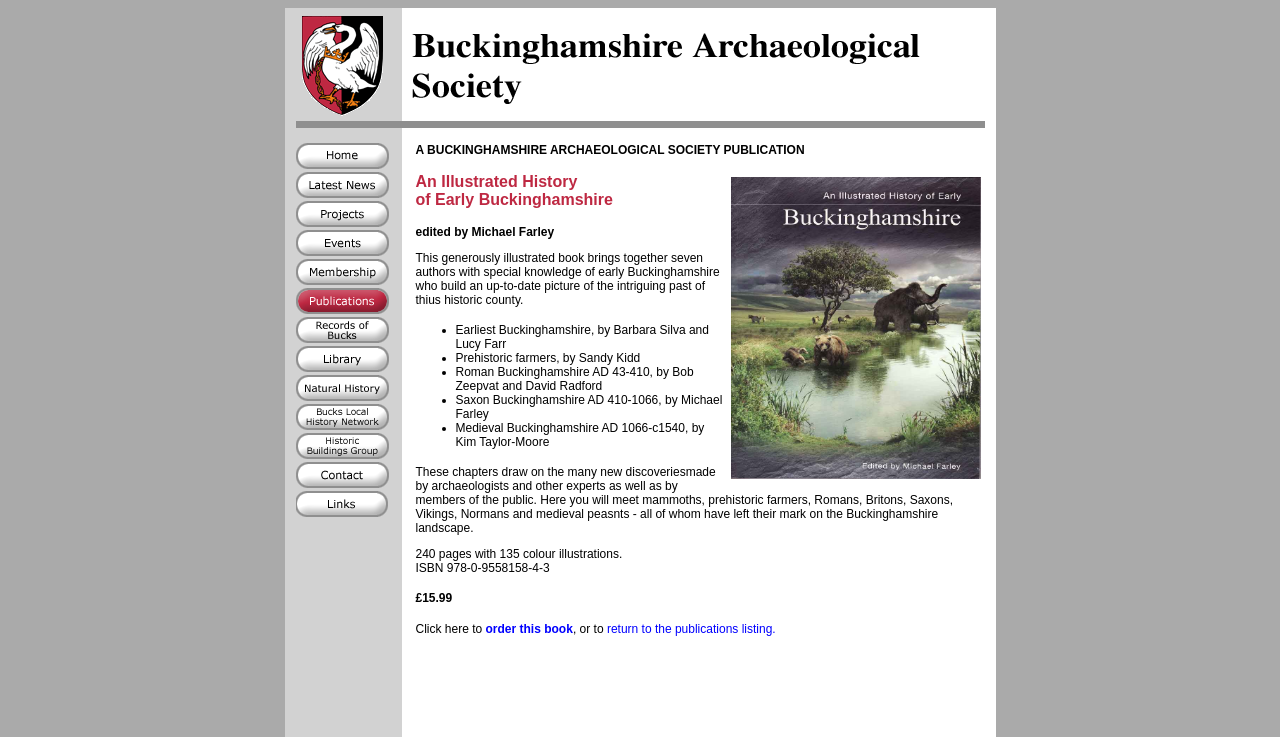Identify the bounding box coordinates of the part that should be clicked to carry out this instruction: "Access Membership".

[0.231, 0.368, 0.304, 0.391]